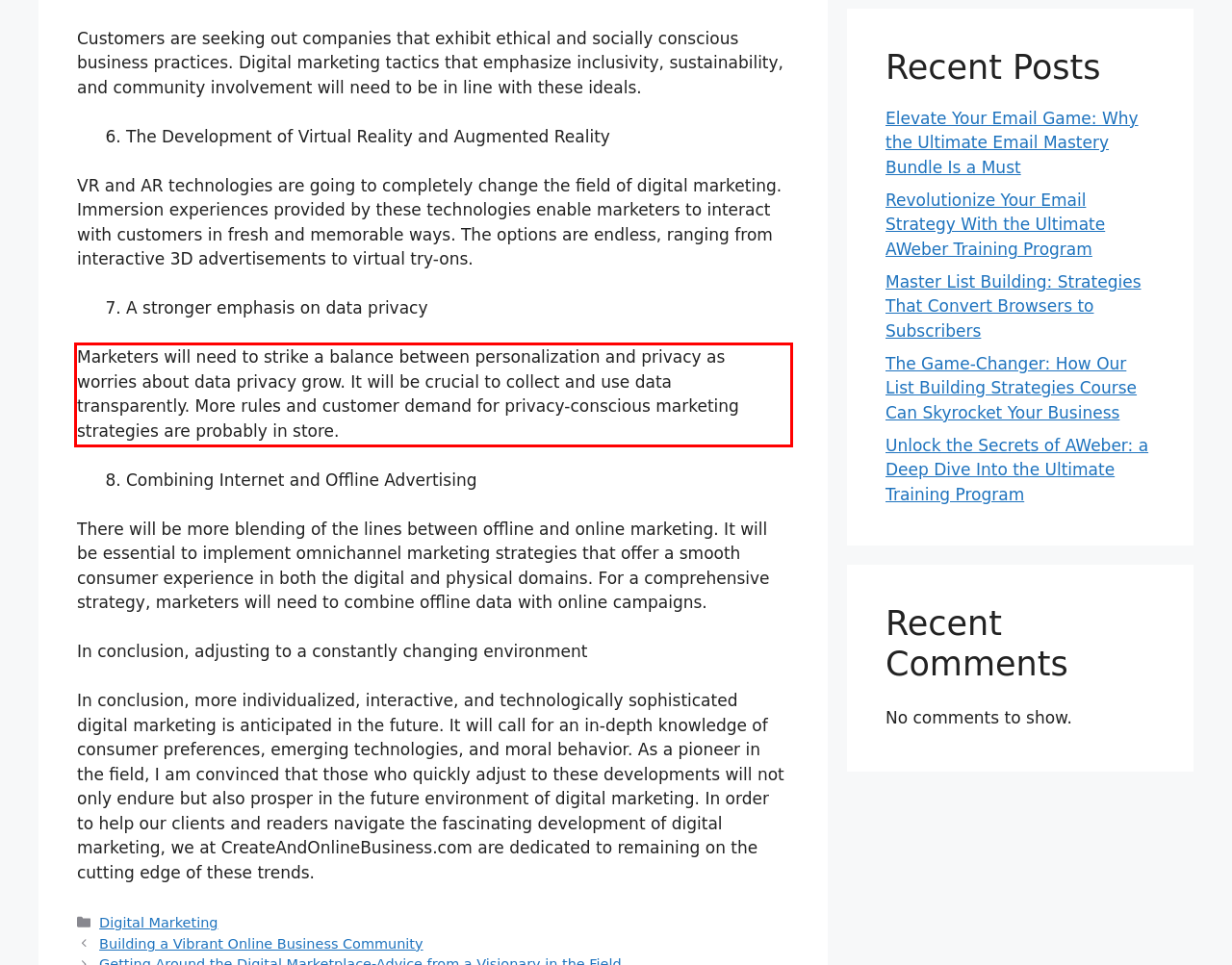Please extract the text content within the red bounding box on the webpage screenshot using OCR.

Marketers will need to strike a balance between personalization and privacy as worries about data privacy grow. It will be crucial to collect and use data transparently. More rules and customer demand for privacy-conscious marketing strategies are probably in store.